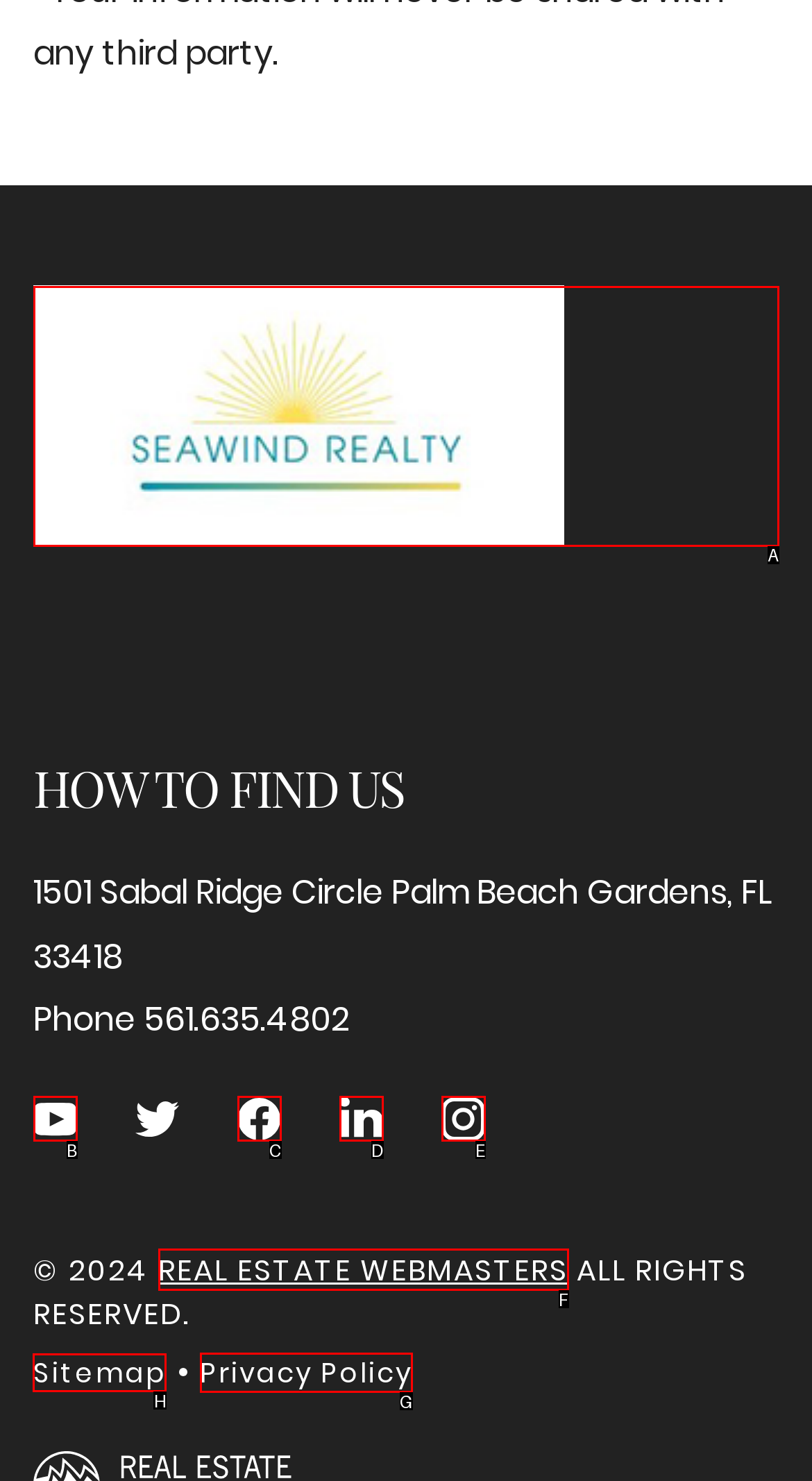Tell me which one HTML element you should click to complete the following task: View sitemap
Answer with the option's letter from the given choices directly.

H